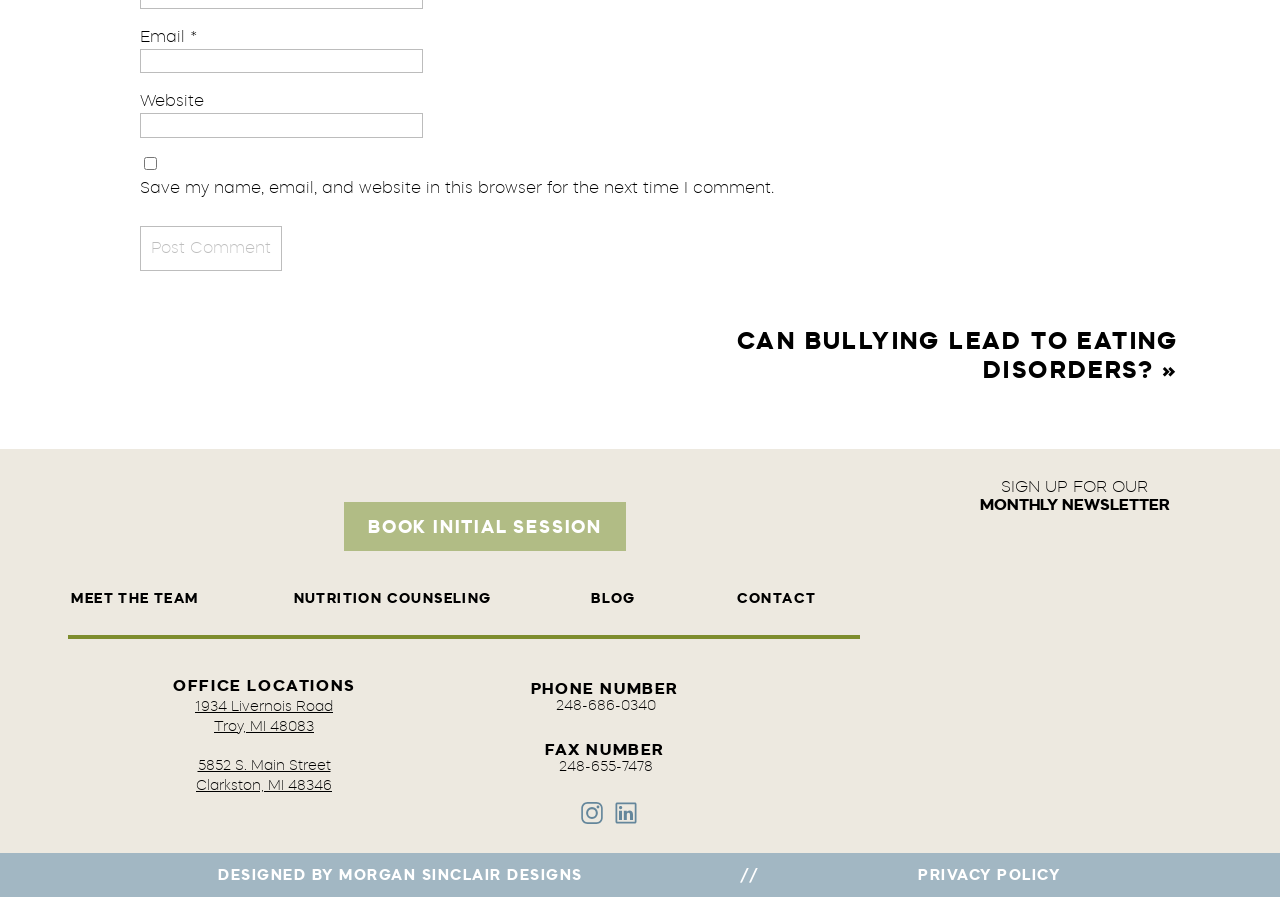Given the description: "Nutrition counseling", determine the bounding box coordinates of the UI element. The coordinates should be formatted as four float numbers between 0 and 1, [left, top, right, bottom].

[0.227, 0.658, 0.386, 0.678]